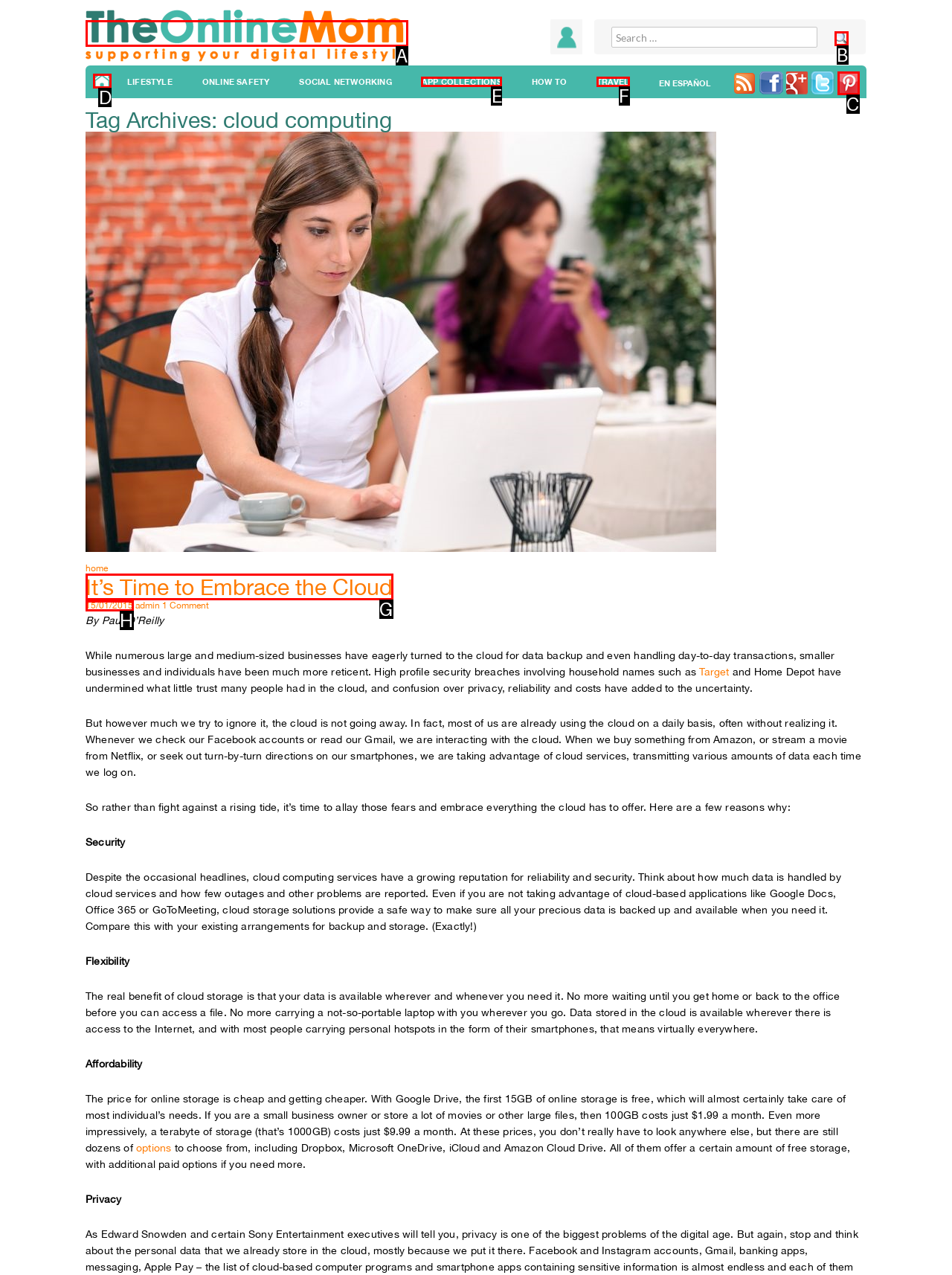Indicate the letter of the UI element that should be clicked to accomplish the task: Go to the home page. Answer with the letter only.

D